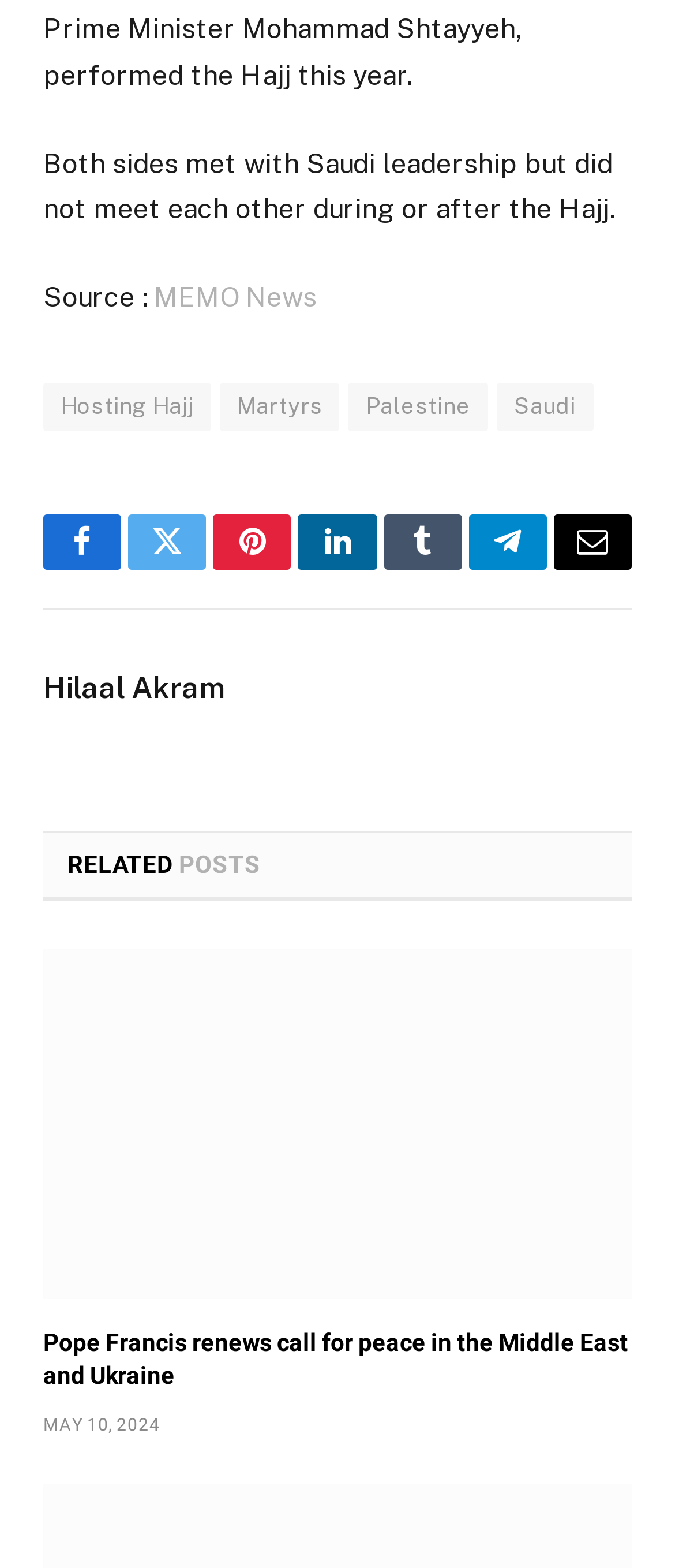What is the date of the article 'Pope Francis renews call for peace in the Middle East and Ukraine'?
Please answer the question with a single word or phrase, referencing the image.

MAY 10, 2024